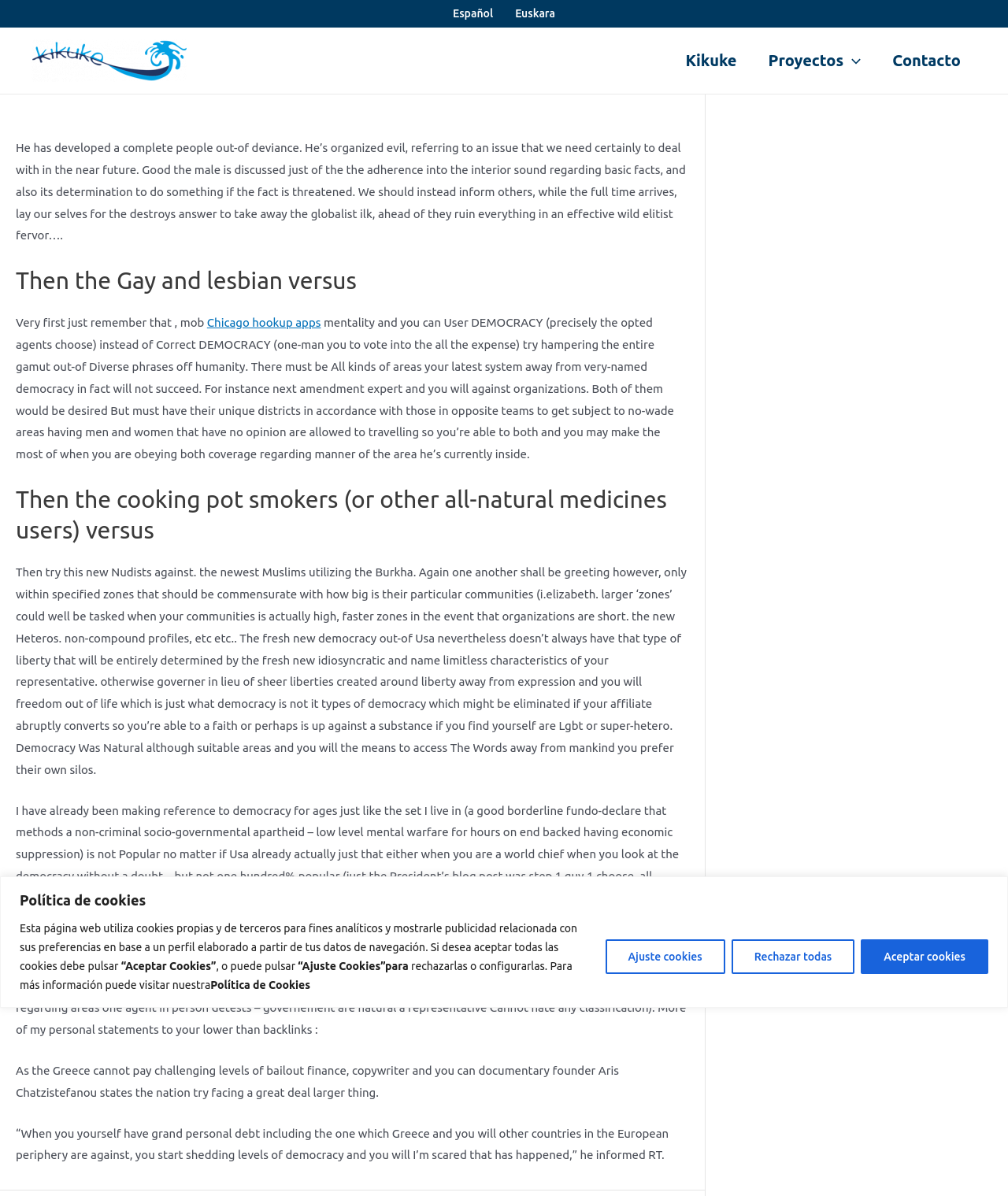Please provide a comprehensive answer to the question based on the screenshot: What is the main topic of the article?

After reading the article, it appears that the main topic is about democracy and governance, specifically discussing the limitations of democracy and the need for a more inclusive and representative system.